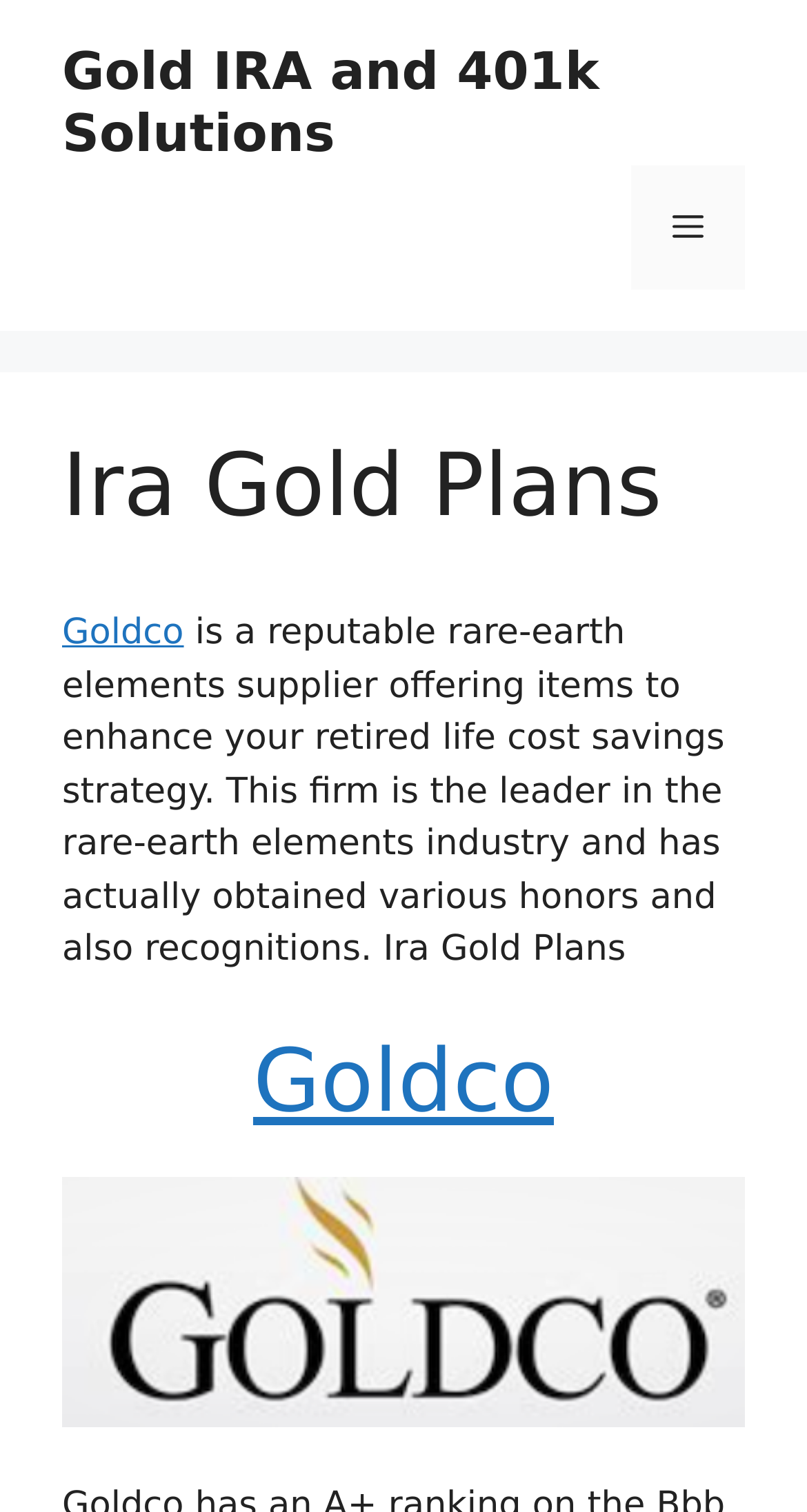Determine the bounding box coordinates of the UI element that matches the following description: "Gold IRA and 401k Solutions". The coordinates should be four float numbers between 0 and 1 in the format [left, top, right, bottom].

[0.077, 0.027, 0.742, 0.108]